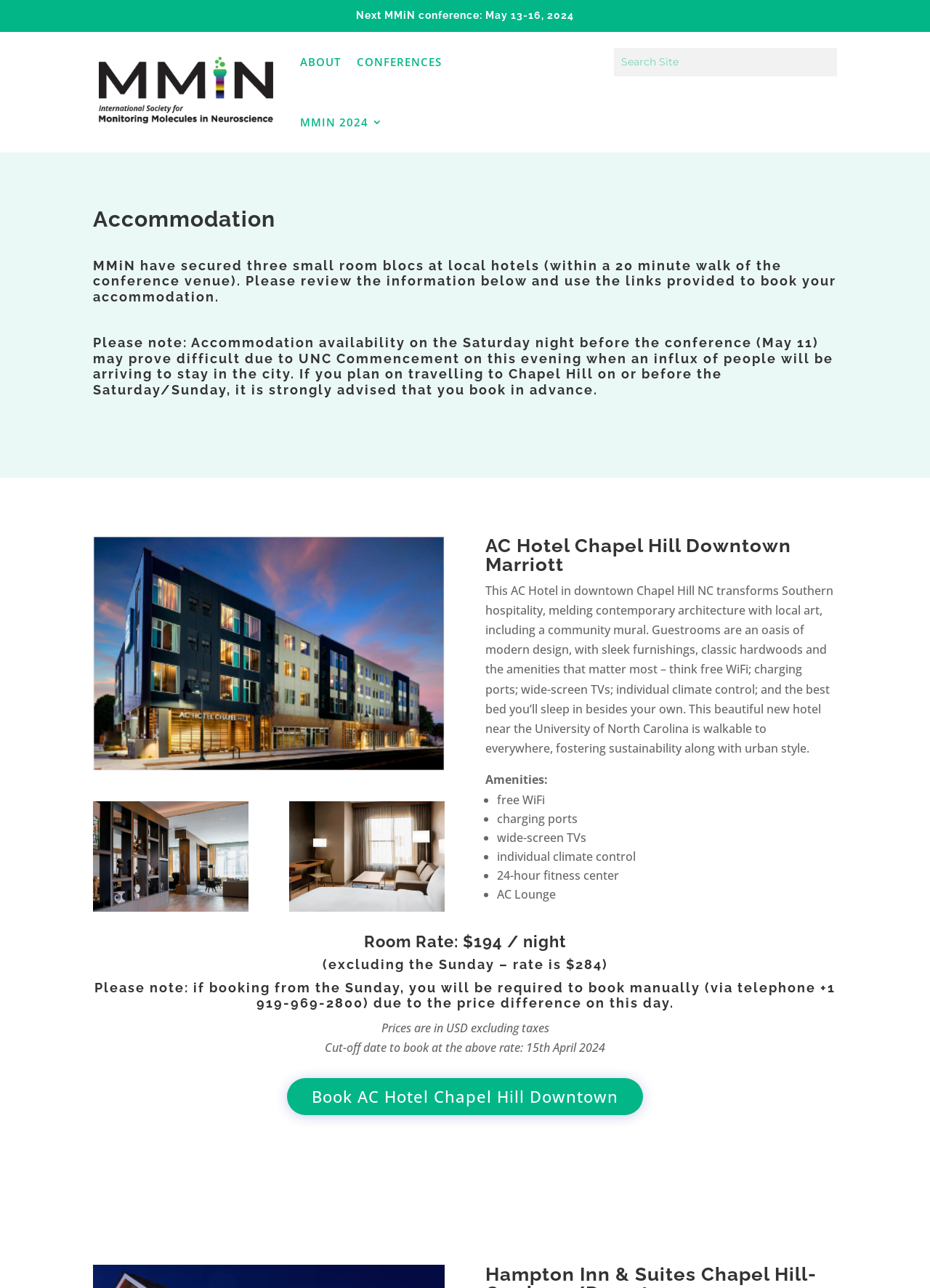Based on the element description MMiN 2024, identify the bounding box coordinates for the UI element. The coordinates should be in the format (top-left x, top-left y, bottom-right x, bottom-right y) and within the 0 to 1 range.

[0.323, 0.072, 0.412, 0.118]